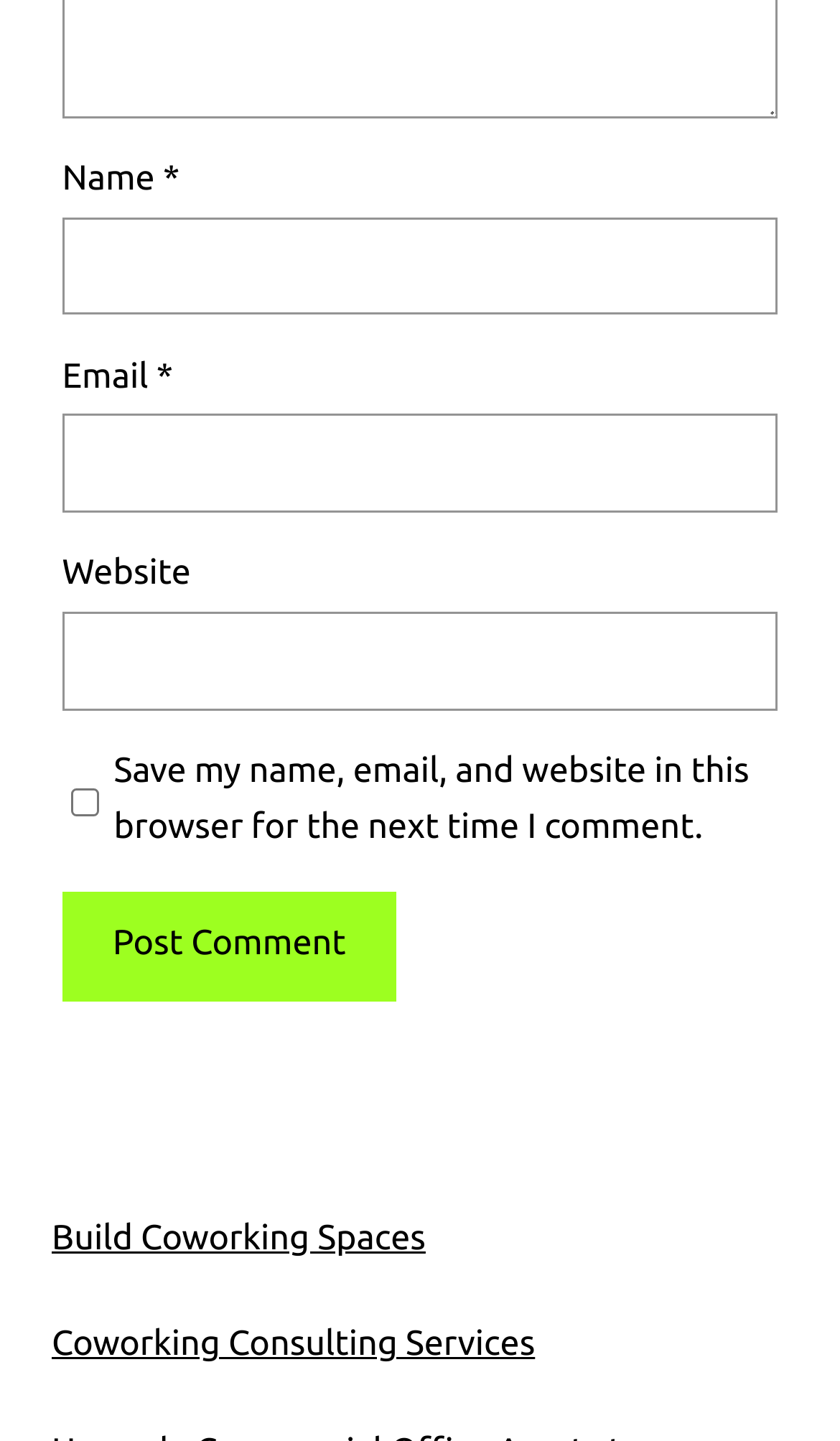How many input fields are required?
Refer to the image and give a detailed response to the question.

The input fields for 'Name' and 'Email' are both marked as required, indicating that they must be filled in before submitting the form.